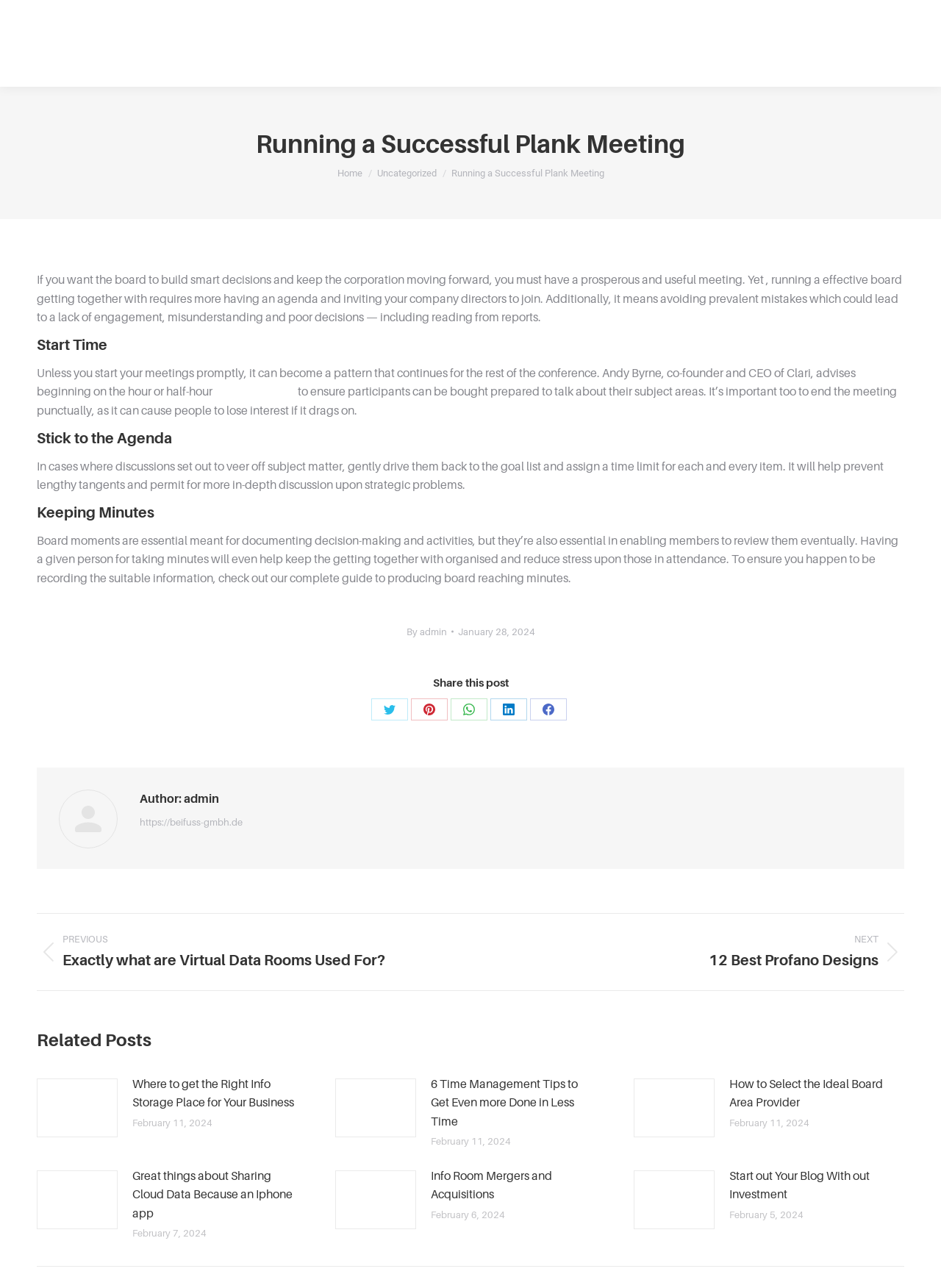What is the recommended way to start a meeting?
Using the image as a reference, answer the question in detail.

I found the recommended way to start a meeting by reading the section 'Start Time' in the article, which quotes Andy Byrne, co-founder and CEO of Clari, as advising to 'begin on the hour or half-hour'.